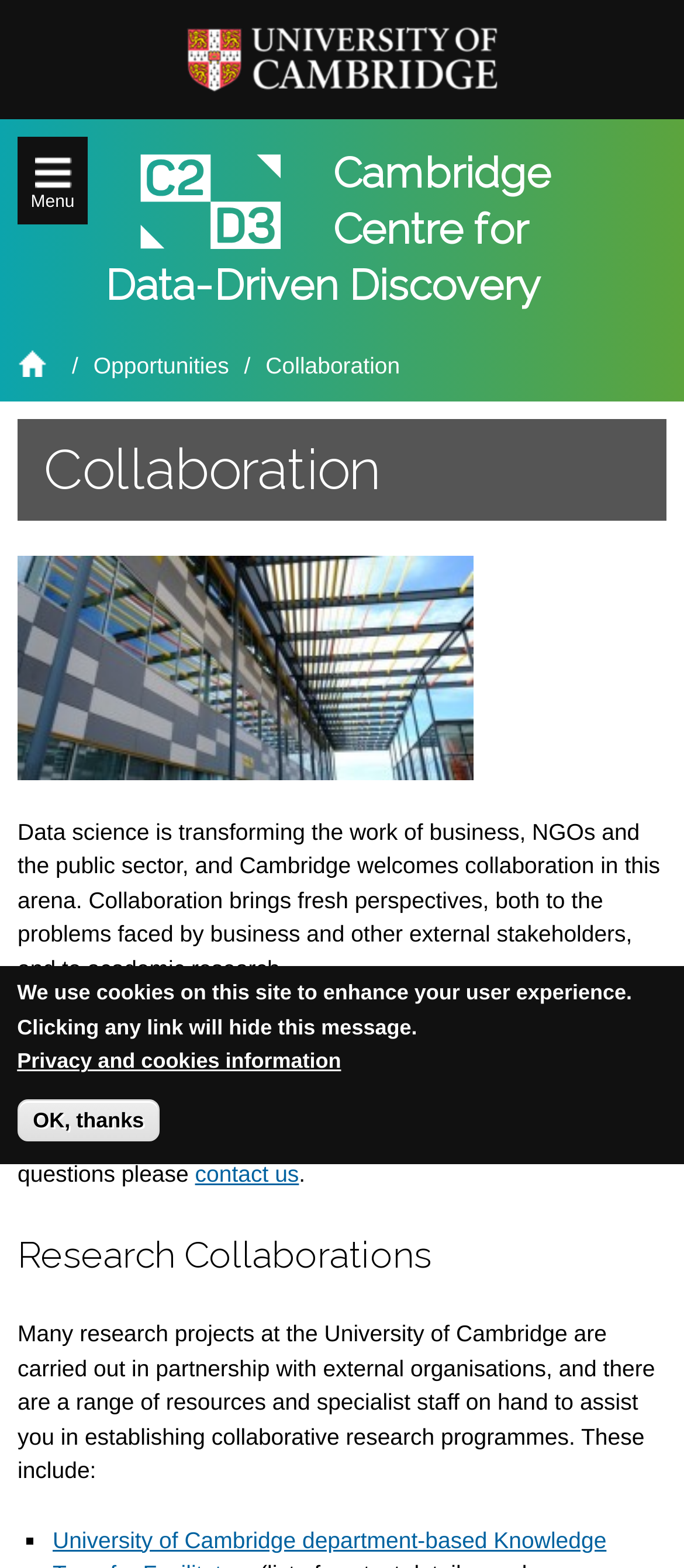Please answer the following question as detailed as possible based on the image: 
How can external organisations establish a partnership?

The information on how external organisations can establish a partnership can be found in the StaticText 'There are several opportunities for external organisations to work with us. If you are interested in establishing a partnership with the University of Cambridge, please read the information below to identify the best route for you.' with a bounding box of [0.026, 0.653, 0.947, 0.757]. This text instructs external organisations to read the information below to establish a partnership.